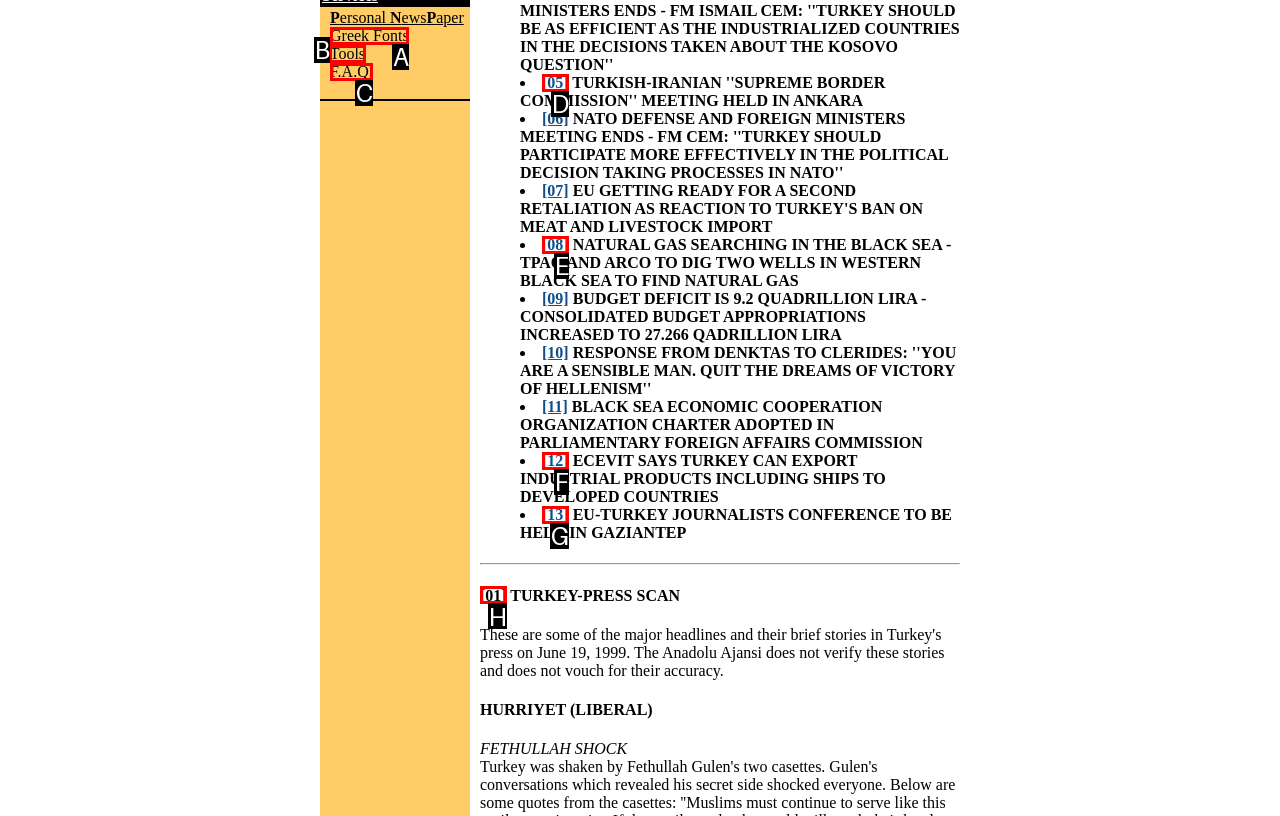Choose the HTML element that corresponds to the description: Tools
Provide the answer by selecting the letter from the given choices.

B